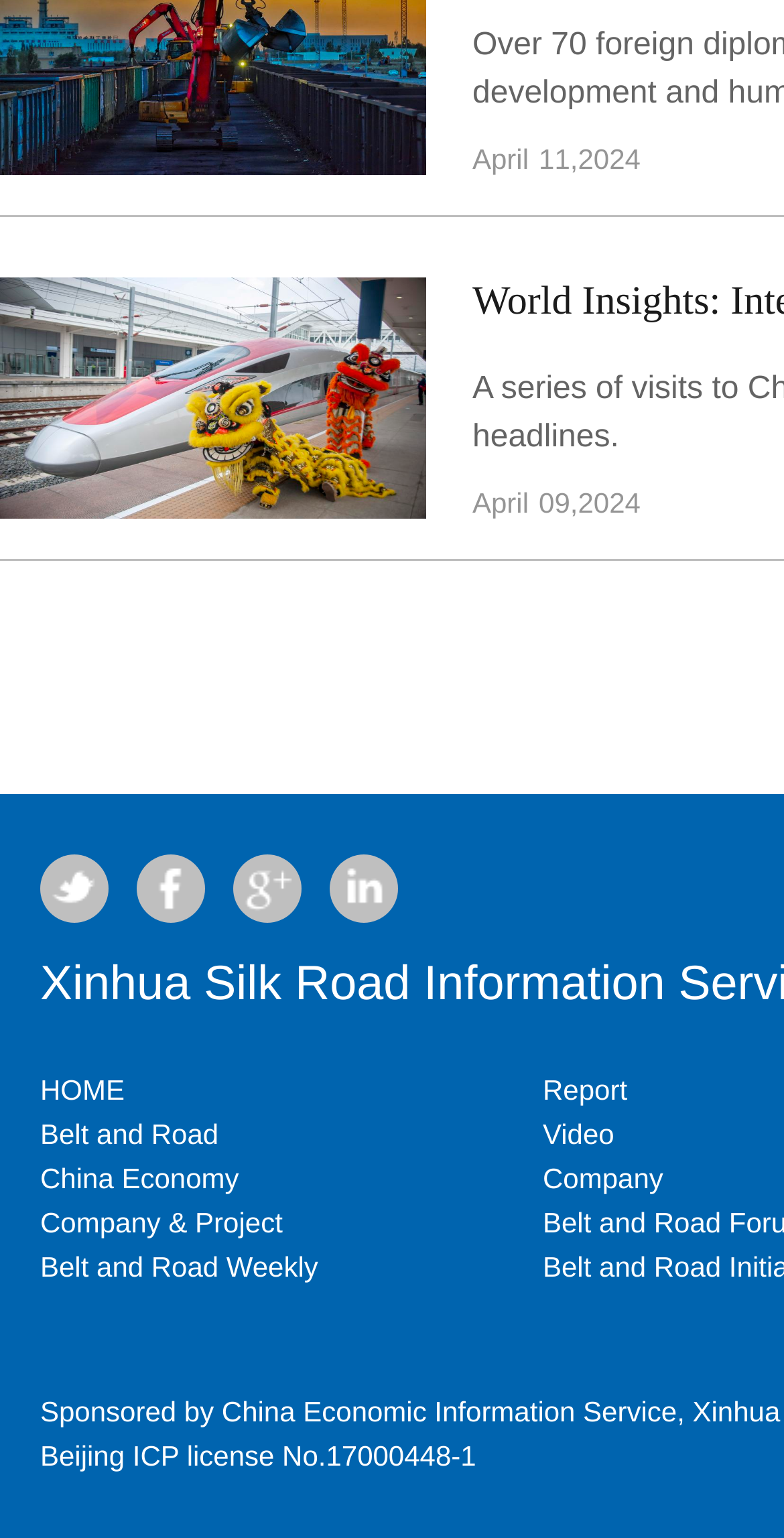Answer the following inquiry with a single word or phrase:
How many social media links are there?

4